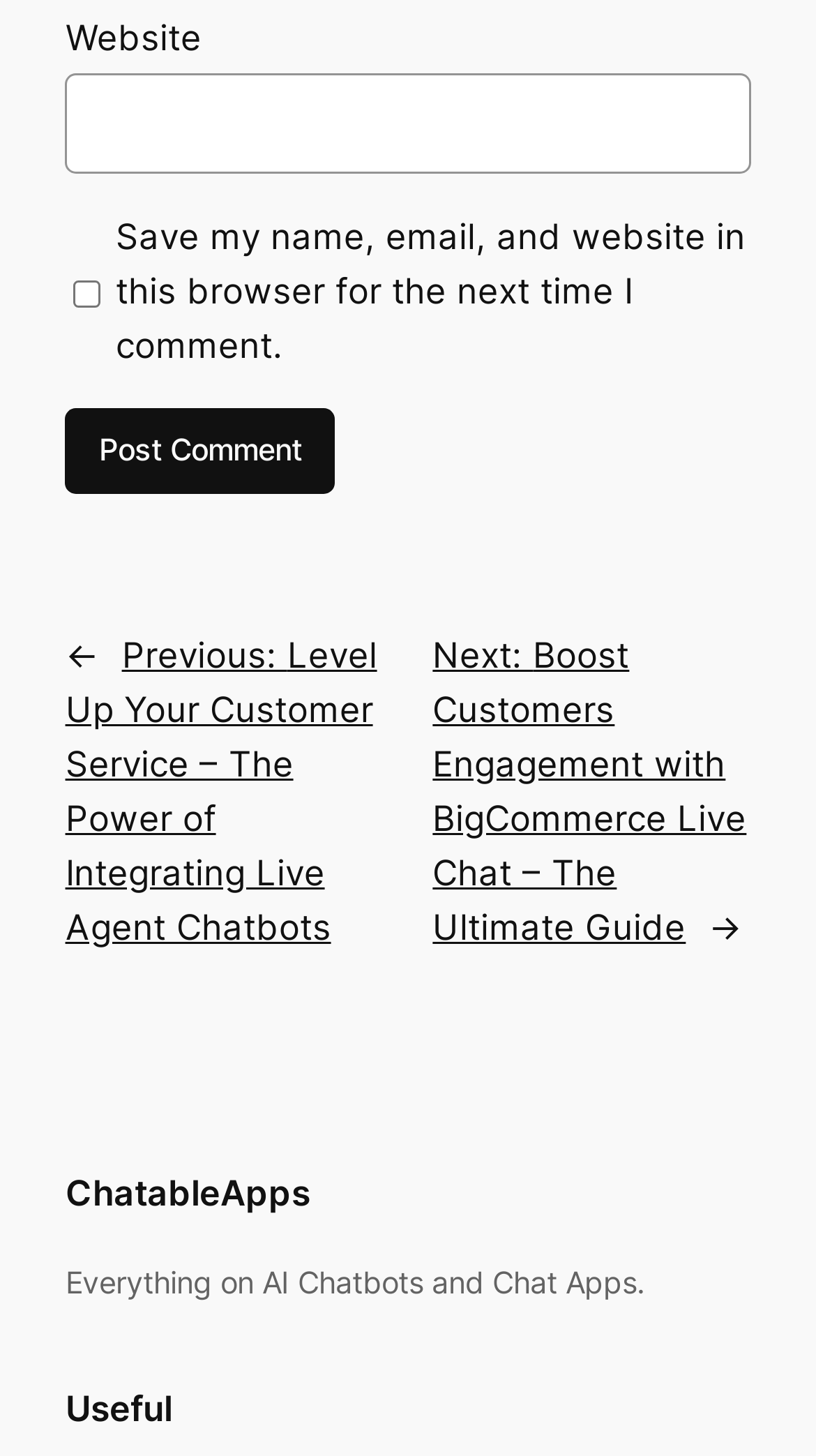Answer in one word or a short phrase: 
What is the purpose of the checkbox?

Save user data